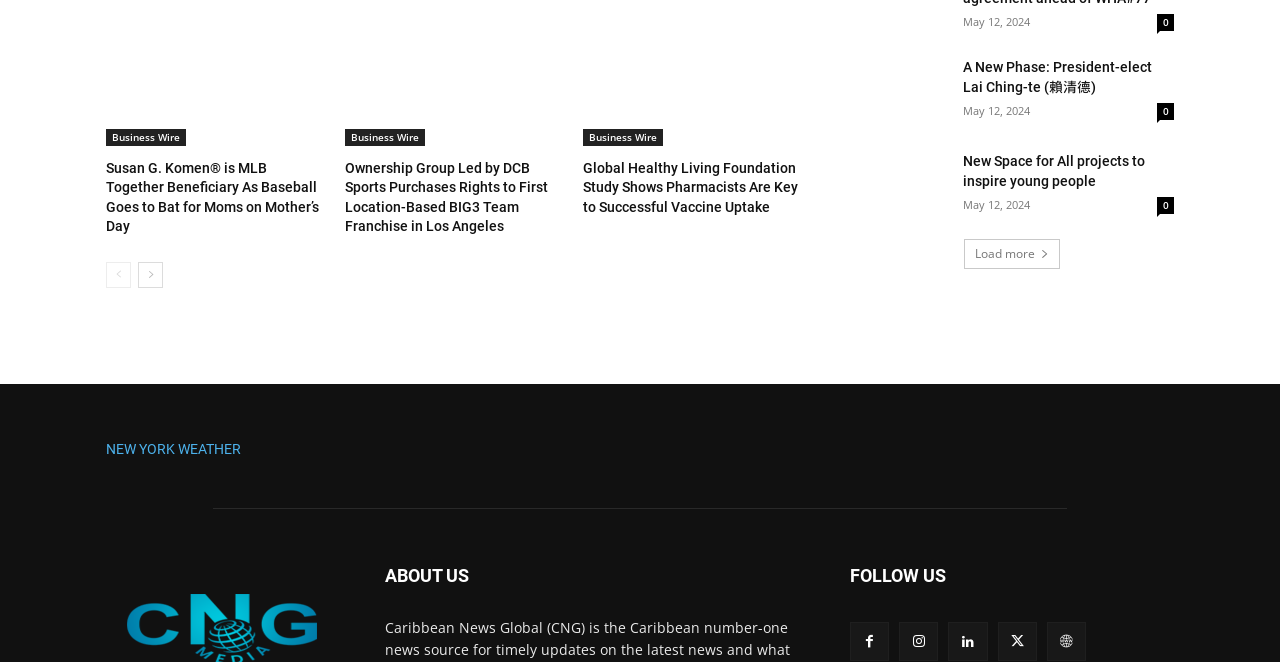Locate the bounding box coordinates of the element I should click to achieve the following instruction: "Search for something".

None